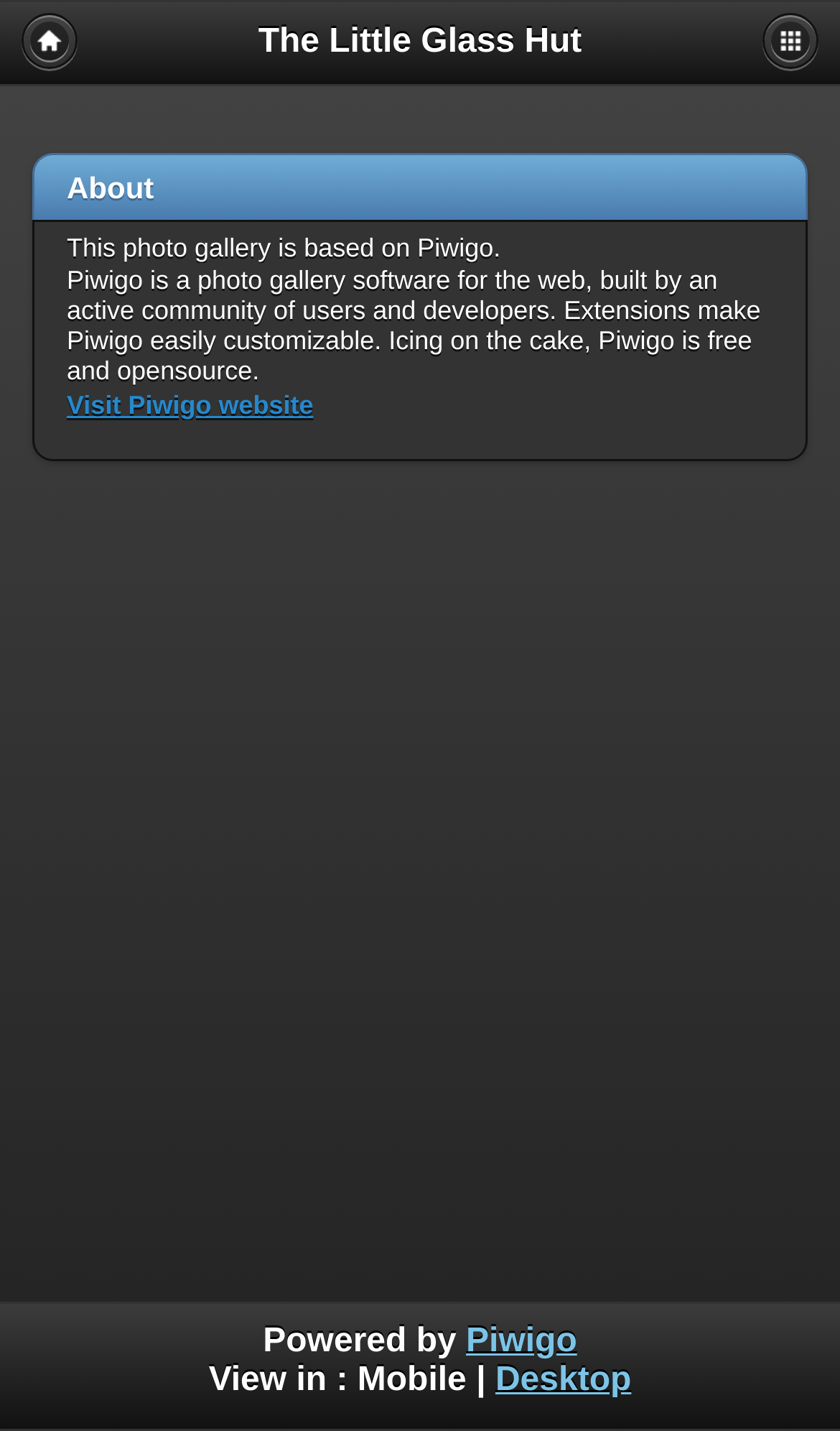Find and provide the bounding box coordinates for the UI element described with: "Piwigo".

[0.555, 0.925, 0.687, 0.951]